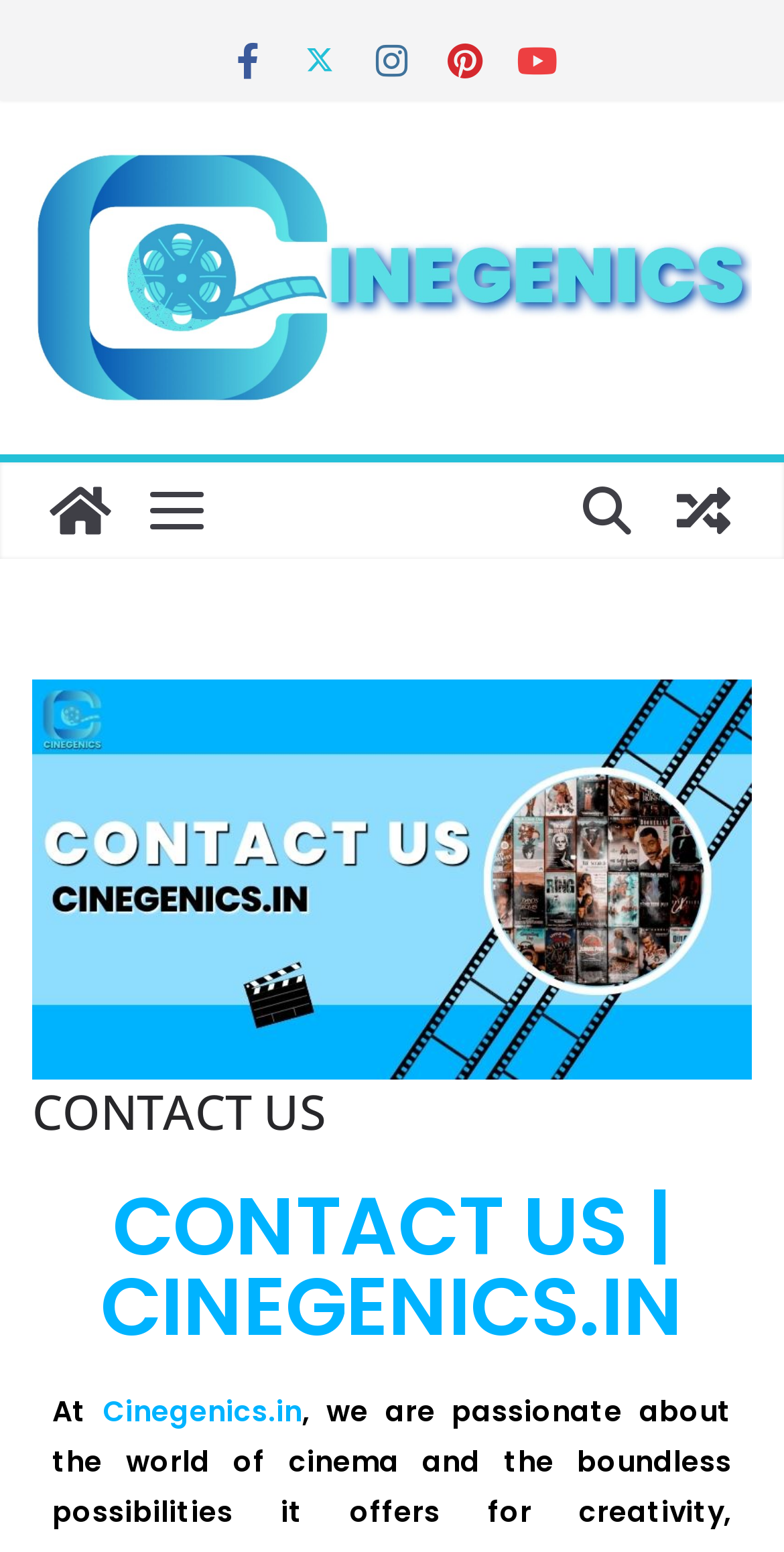What is the domain name of the website?
Answer the question with a thorough and detailed explanation.

The domain name of the website is Cinegenics.in, which is mentioned in the 'CONTACT US | CINEGENICS.IN' heading located at the middle of the webpage, with a bounding box of [0.067, 0.764, 0.933, 0.868].